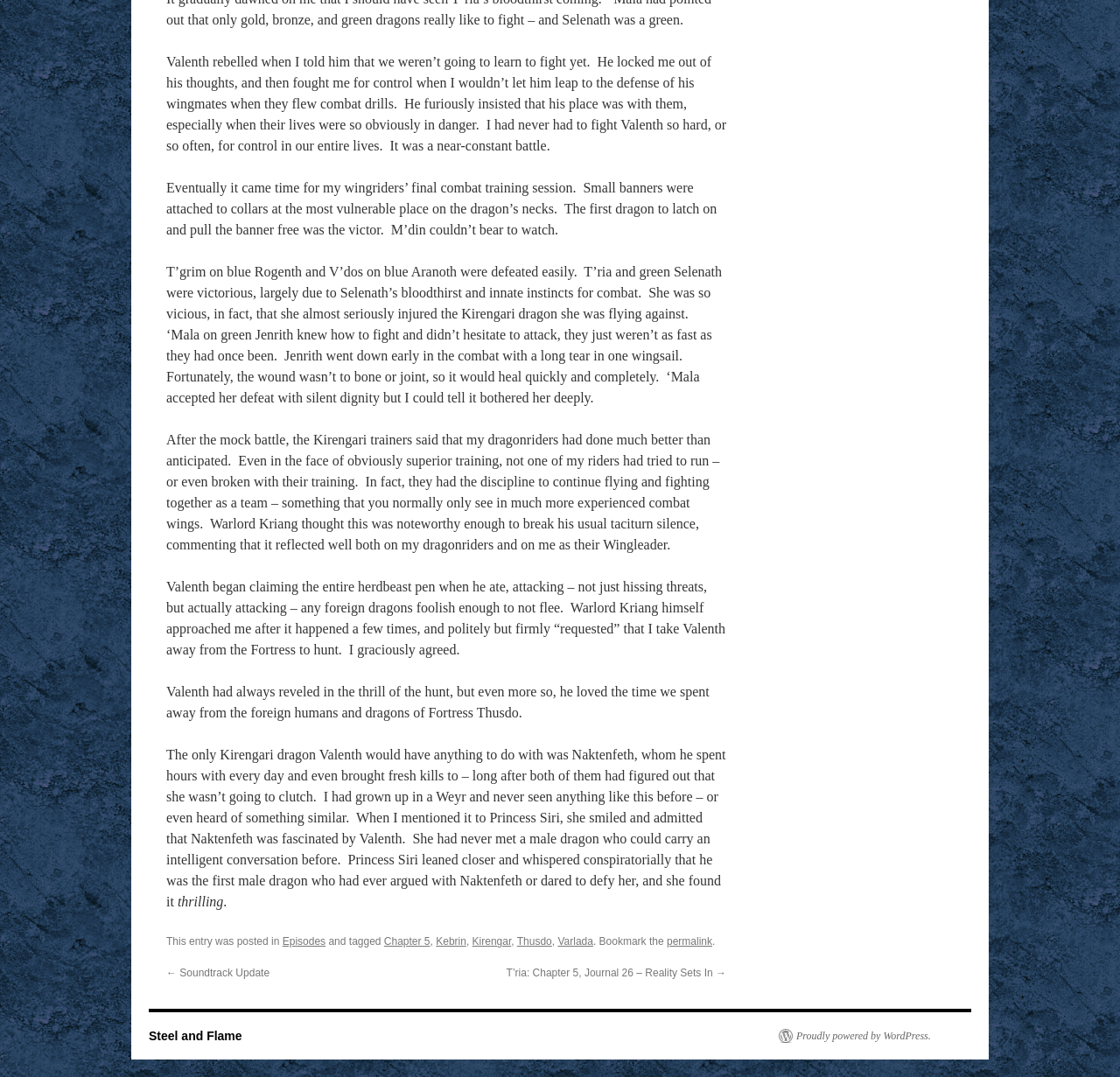Show the bounding box coordinates for the element that needs to be clicked to execute the following instruction: "Click the 'Chapter 5' link". Provide the coordinates in the form of four float numbers between 0 and 1, i.e., [left, top, right, bottom].

[0.343, 0.869, 0.384, 0.88]